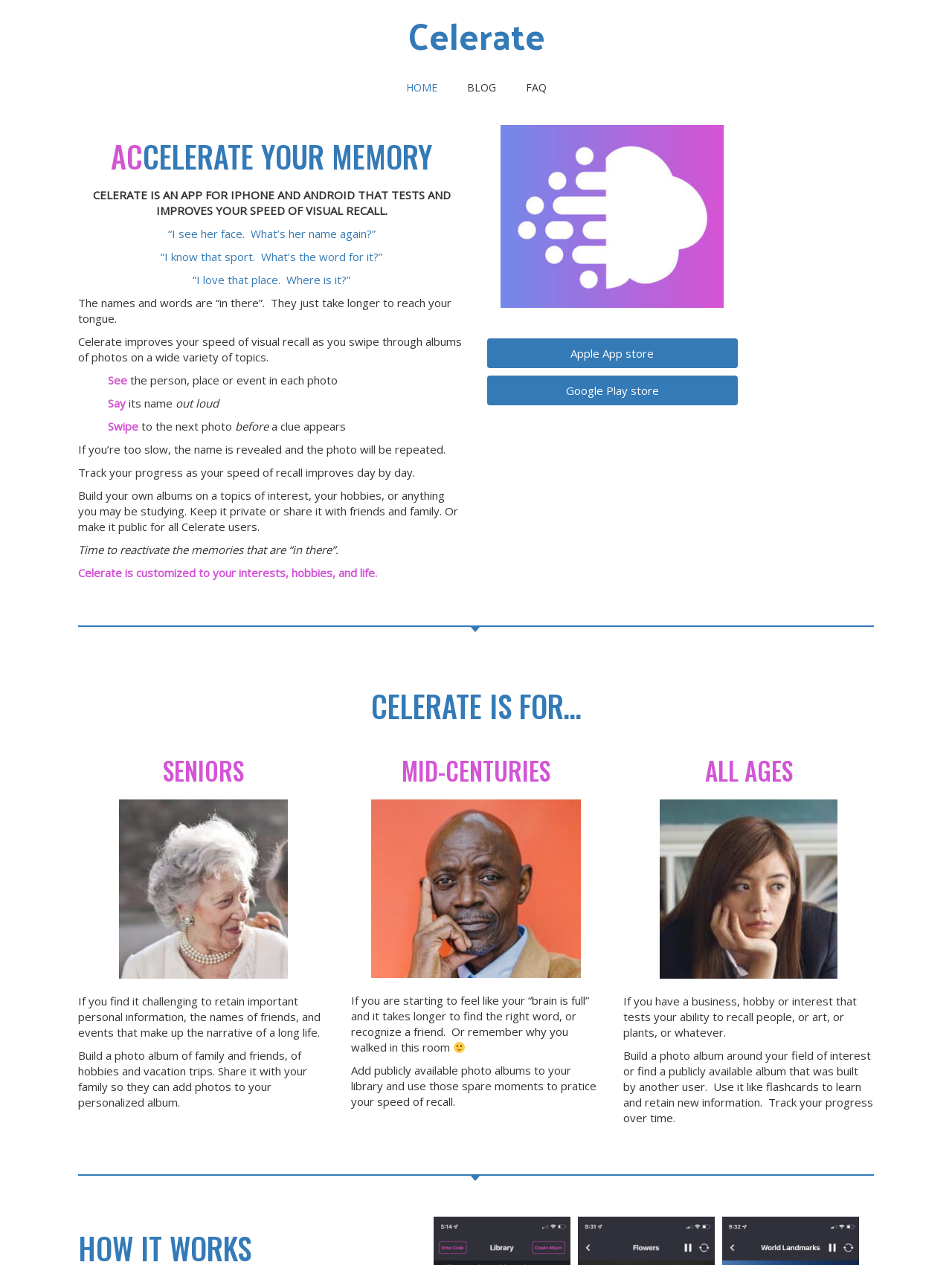How does the app work?
Refer to the image and provide a thorough answer to the question.

The app works by swiping through albums of photos, as described in the static text 'Celerate improves your speed of visual recall as you swipe through albums of photos on a wide variety of topics.' and also in the steps mentioned in the 'HOW IT WORKS' section.